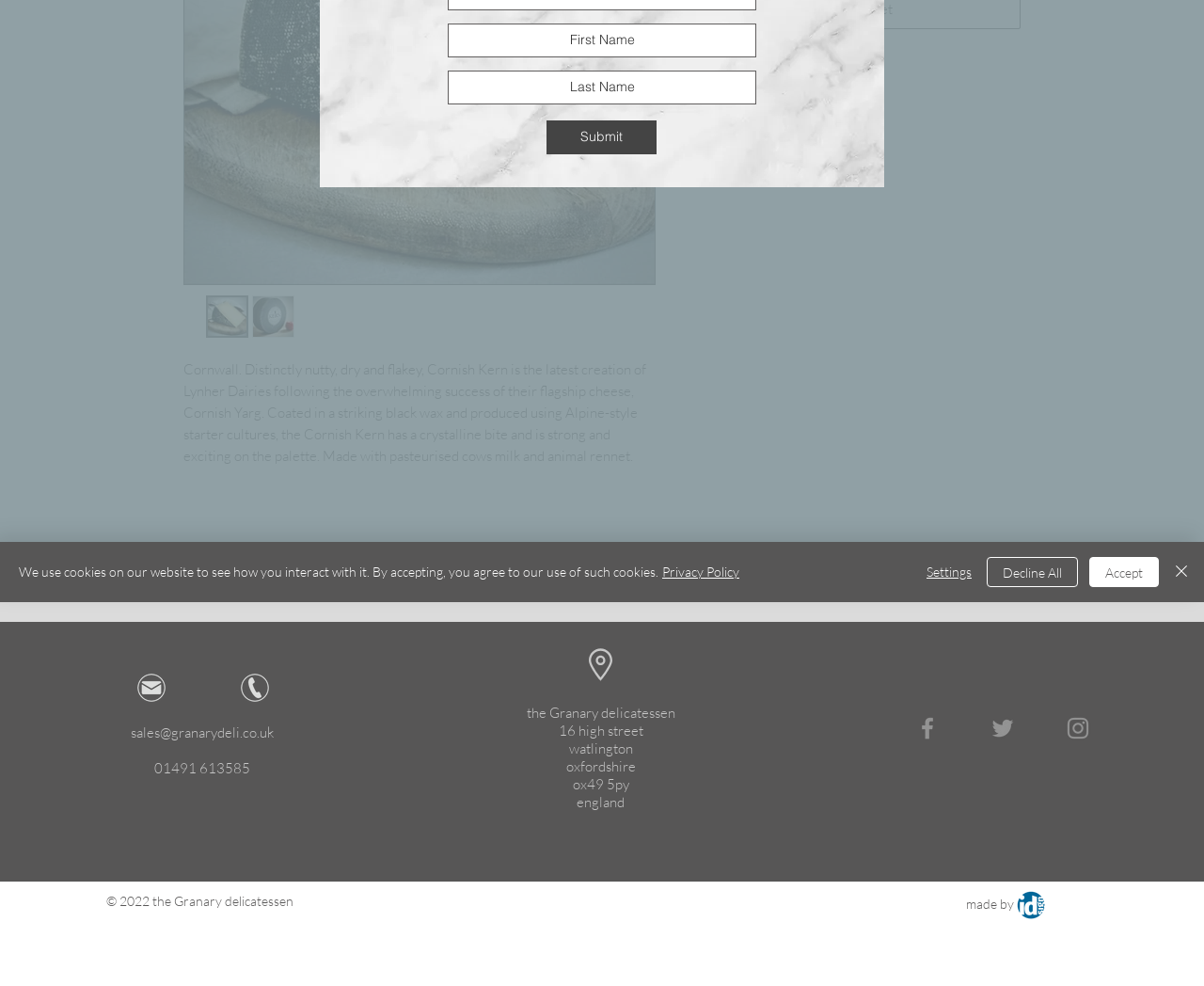Determine the bounding box coordinates for the UI element with the following description: "#comp-k9ckokcn svg [data-color="1"] {fill: #C7C7C7;}". The coordinates should be four float numbers between 0 and 1, represented as [left, top, right, bottom].

[0.489, 0.657, 0.508, 0.691]